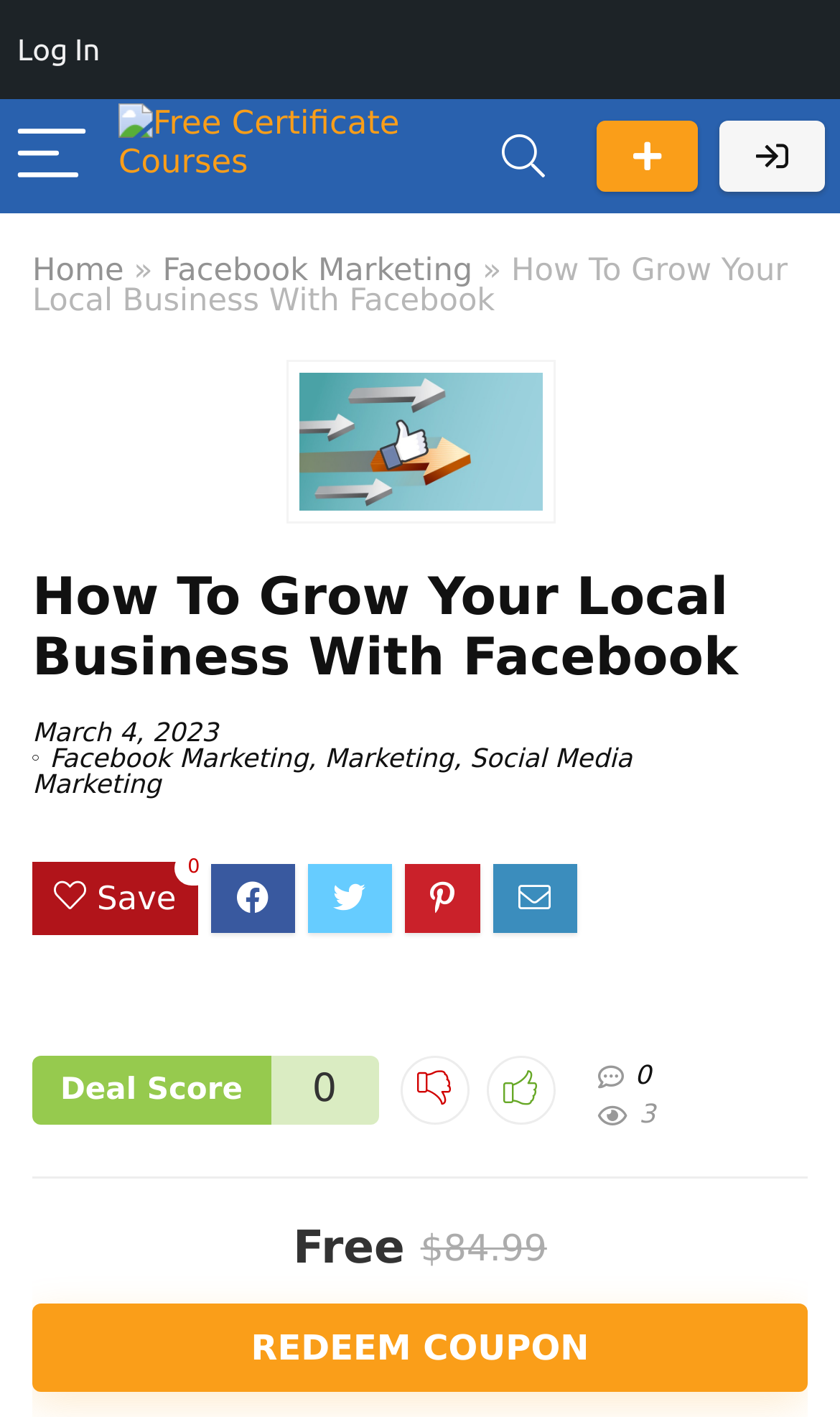Locate the heading on the webpage and return its text.

How To Grow Your Local Business With Facebook